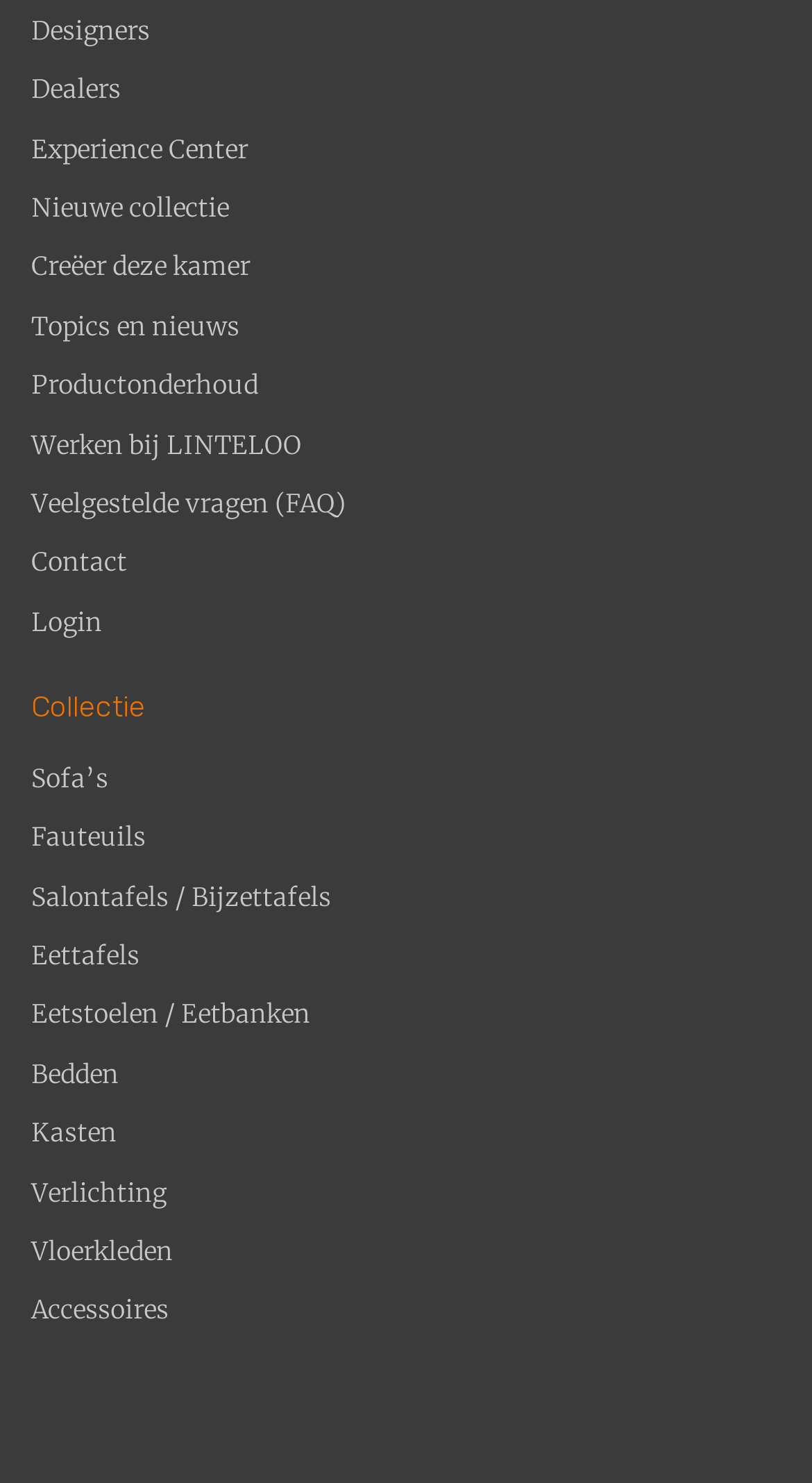Identify the bounding box of the HTML element described here: "NHSBSA". Provide the coordinates as four float numbers between 0 and 1: [left, top, right, bottom].

None